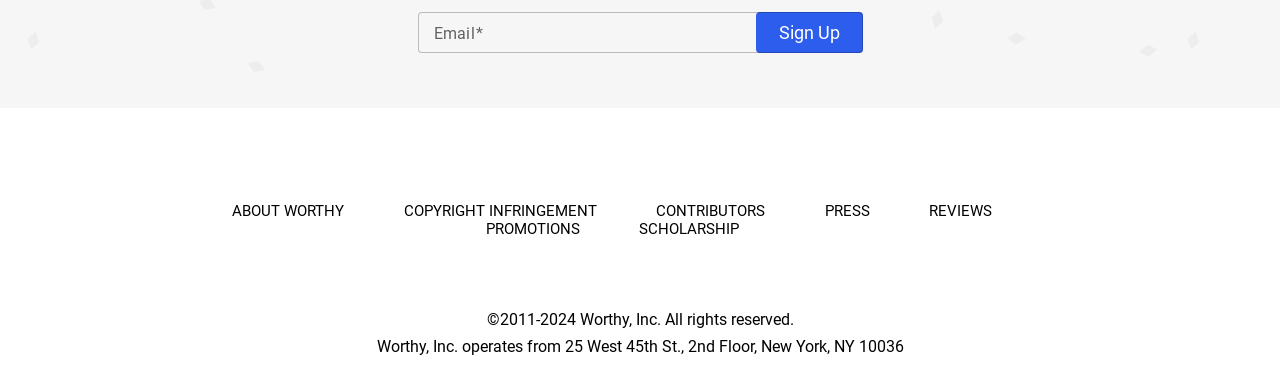Pinpoint the bounding box coordinates of the clickable area needed to execute the instruction: "Learn about Worthy". The coordinates should be specified as four float numbers between 0 and 1, i.e., [left, top, right, bottom].

[0.181, 0.537, 0.312, 0.585]